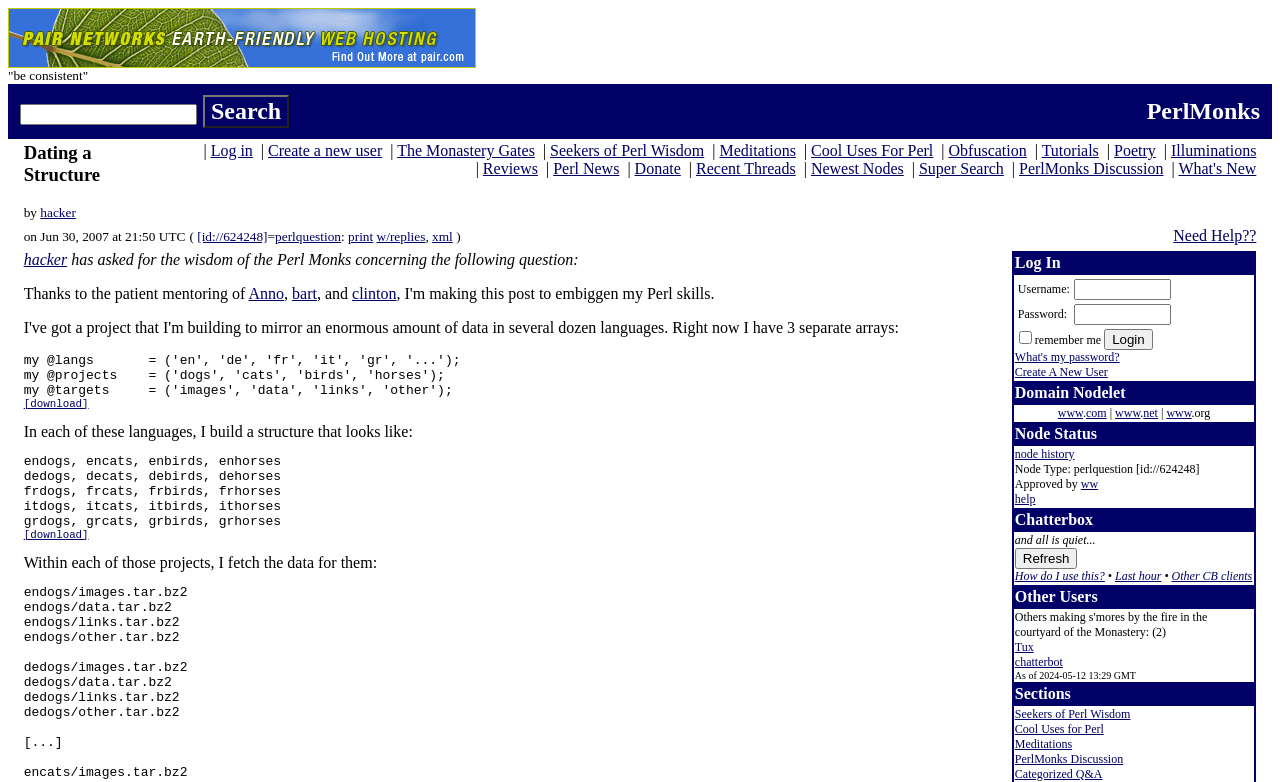What is the purpose of the 'Need Help??' link?
Using the image as a reference, give an elaborate response to the question.

The 'Need Help??' link is located near the top of the webpage, and it is likely used to provide assistance or support to users who need help with something related to the webpage's content.